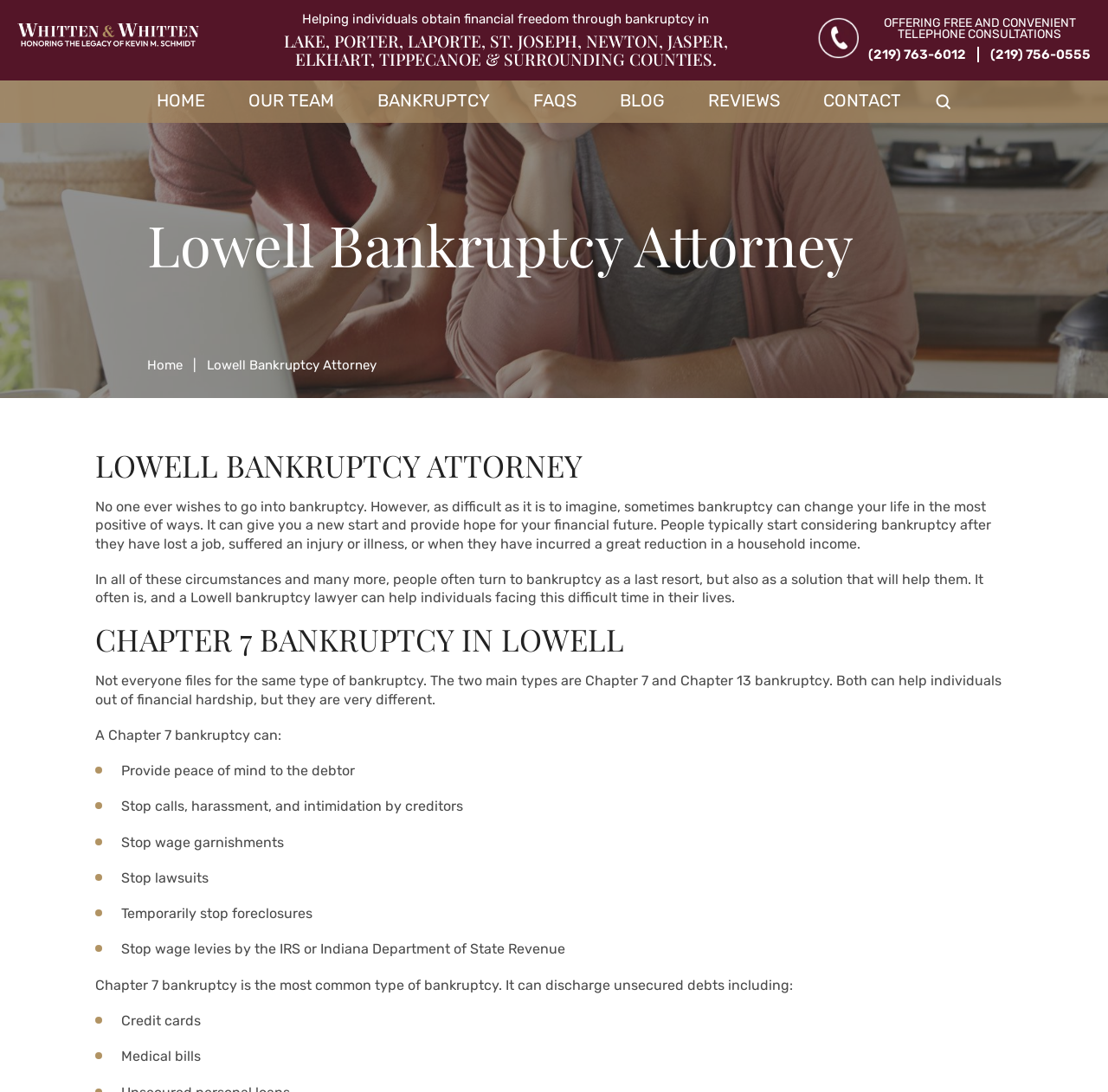Please locate the bounding box coordinates of the element that should be clicked to complete the given instruction: "Go to BANKRUPTCY".

[0.341, 0.084, 0.442, 0.1]